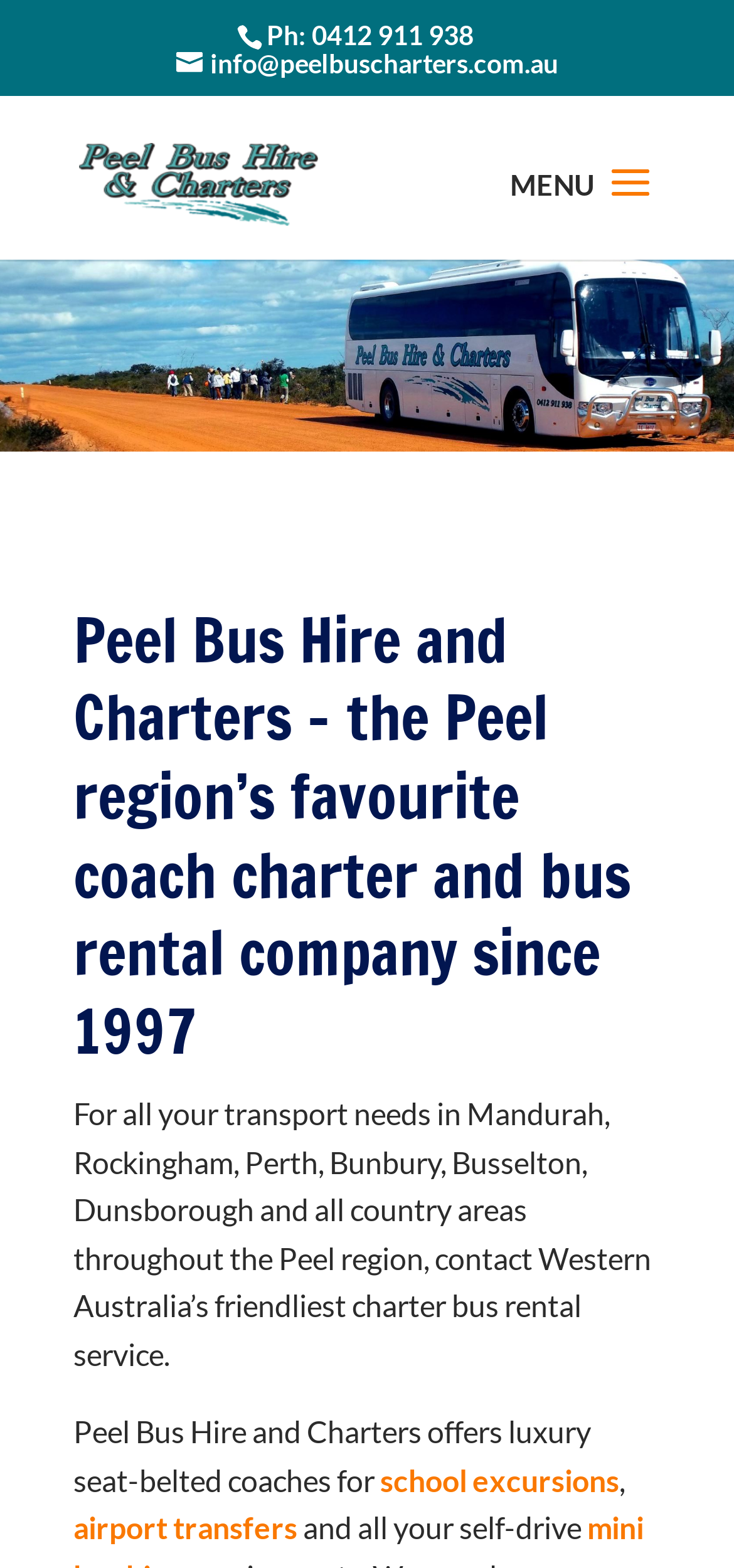Give the bounding box coordinates for the element described by: "Ph: 0412 911 938".

[0.363, 0.011, 0.645, 0.032]